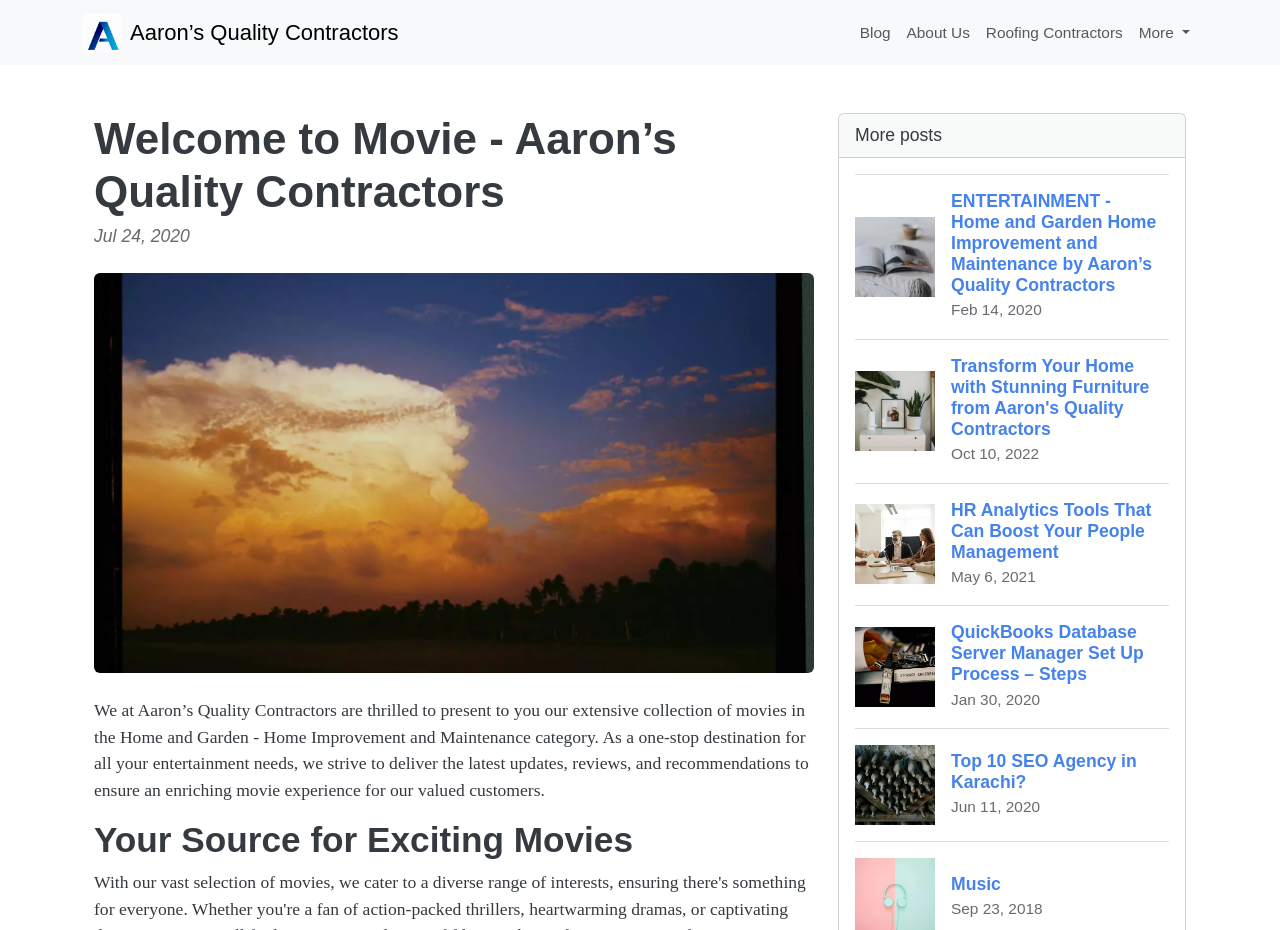What is the category of the movies on this website?
Refer to the image and give a detailed response to the question.

The category of the movies can be found in the description of the website, which is 'Home and Garden - Home Improvement and Maintenance category'.